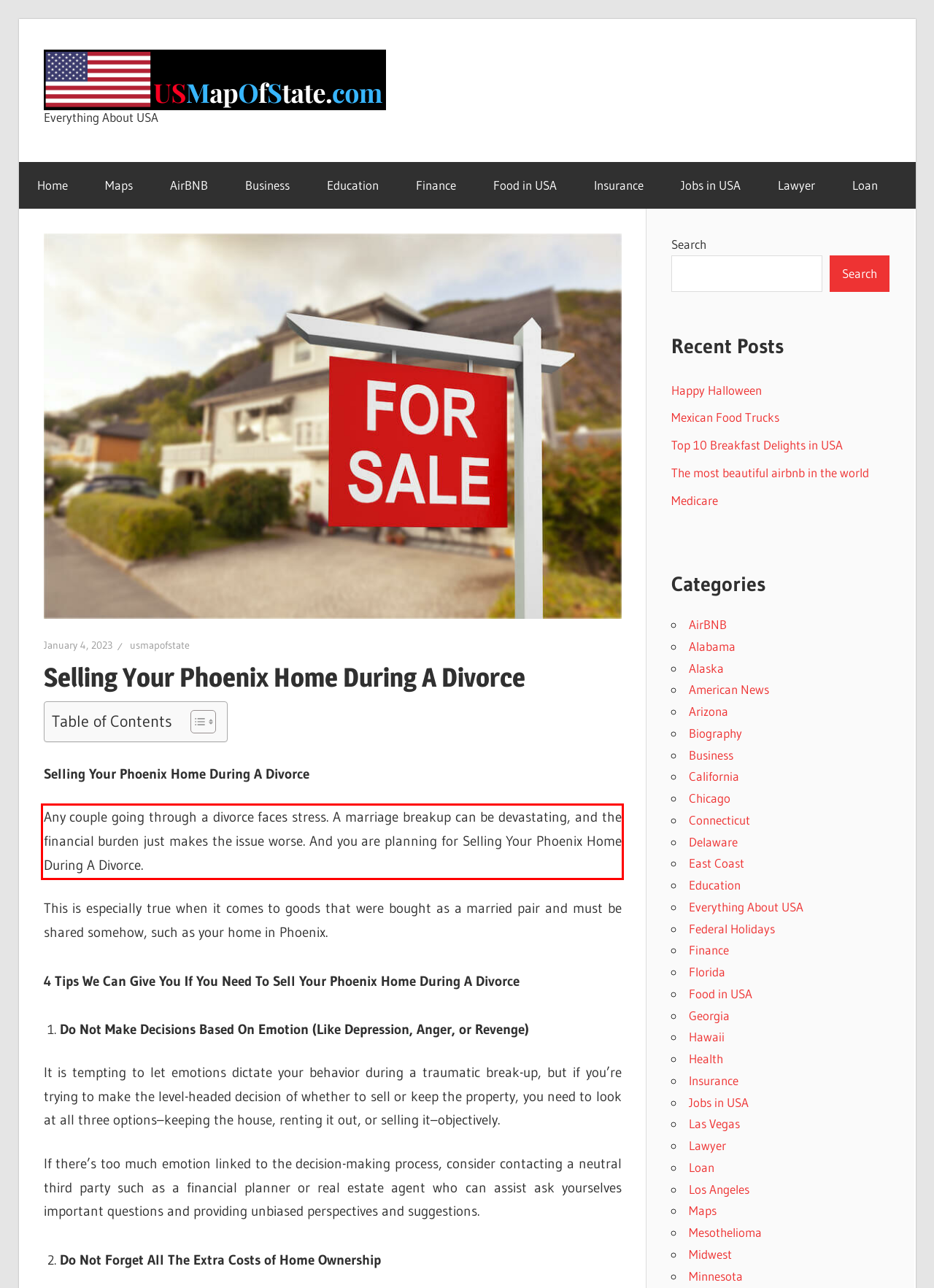The screenshot provided shows a webpage with a red bounding box. Apply OCR to the text within this red bounding box and provide the extracted content.

Any couple going through a divorce faces stress. A marriage breakup can be devastating, and the financial burden just makes the issue worse. And you are planning for Selling Your Phoenix Home During A Divorce.